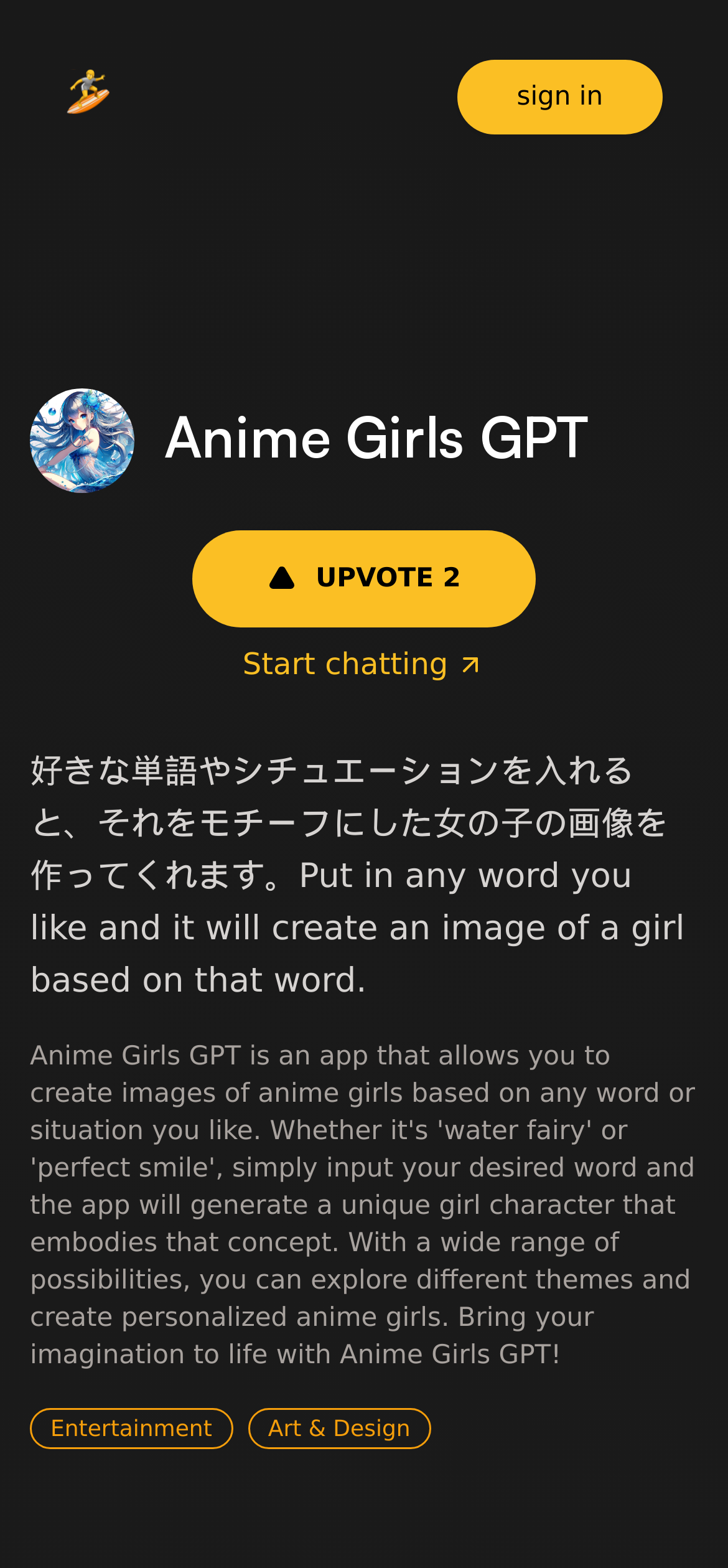Summarize the webpage with intricate details.

This webpage is about Anime Girls GPT, an app that creates images of girls based on user-inputted words or situations. At the top left corner, there is a plugin surf logo, which is a link to the best chatGPT plugin directory. Next to it, on the top right corner, there is a sign-in button. 

Below the sign-in button, there is an image of the Anime Girls GPT logo, accompanied by a heading that reads "Anime Girls GPT" and a description of the app's functionality. 

On the right side of the logo, there is an "UPVOTE2" button with a small image inside. Below the logo, there is a "Start chatting" link with a small image next to it. 

Further down, there is a heading that summarizes the app's purpose, which is to create images of girls based on user-inputted words or situations. At the bottom of the page, there are two links, "Entertainment" and "Art & Design", which are likely categories or tags related to the app's content.